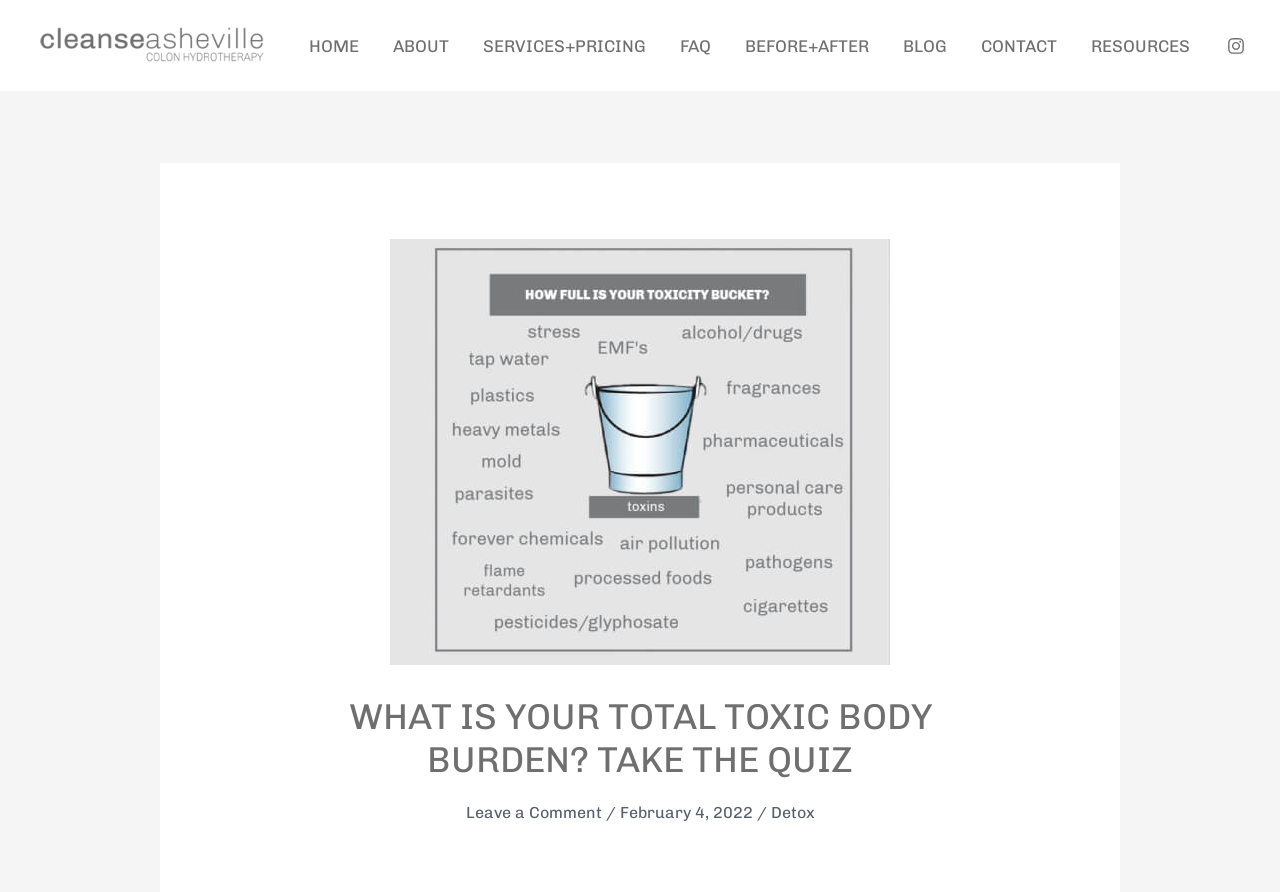Can you find and generate the webpage's heading?

WHAT IS YOUR TOTAL TOXIC BODY BURDEN? TAKE THE QUIZ